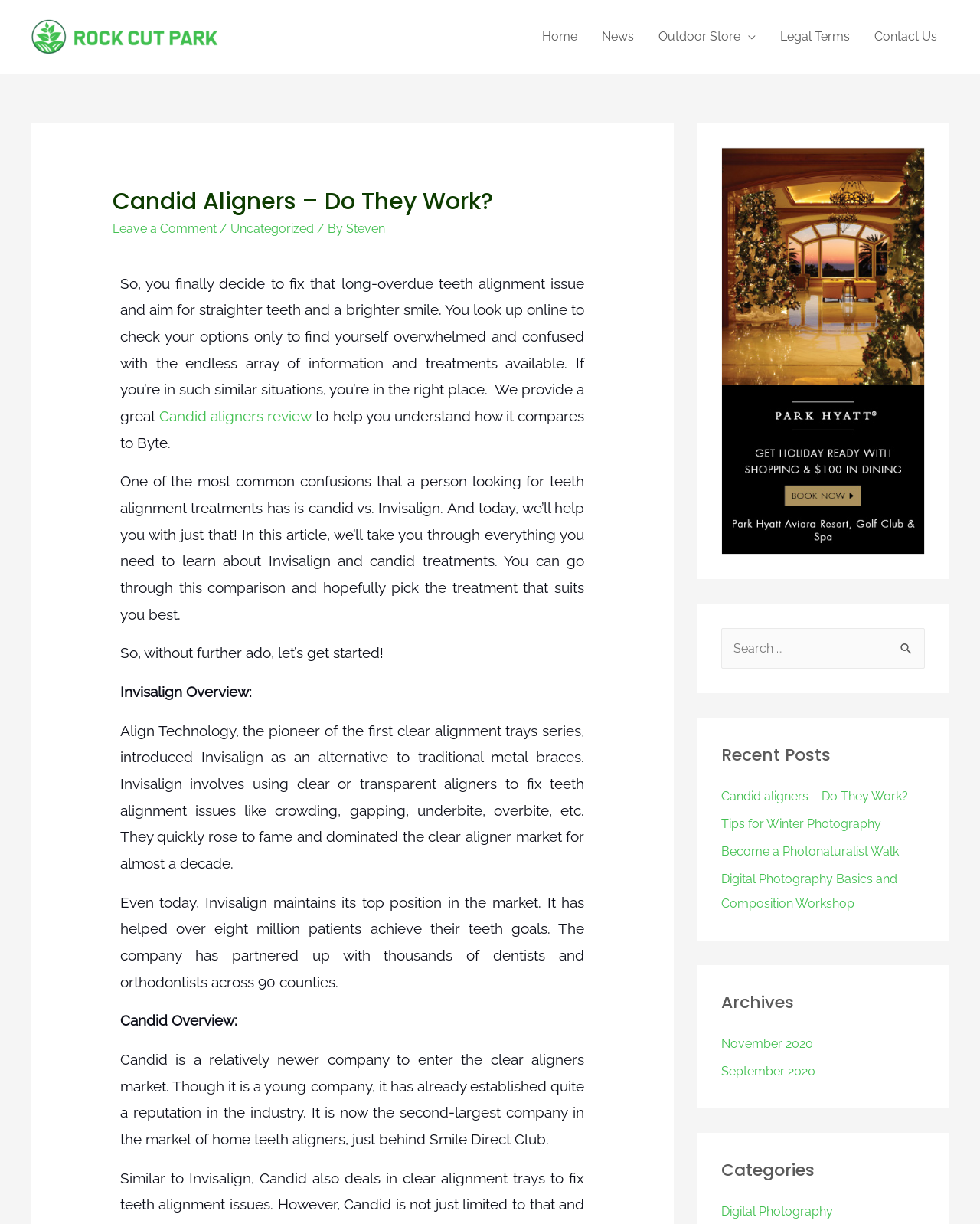Describe every aspect of the webpage in a detailed manner.

This webpage is about Candid aligners and their effectiveness, with a focus on comparing them to Invisalign. At the top left, there is a logo with the text "Rock Cut Park" and an image with the same name. Below the logo, there is a navigation menu with links to "Home", "News", "Outdoor Store", "Legal Terms", and "Contact Us".

The main content of the page is divided into sections. The first section has a heading "Candid Aligners – Do They Work?" and a brief introduction to the topic. The introduction is followed by a link to a "Candid aligners review" and a paragraph discussing the comparison between Candid and Invisalign.

The next section is titled "Invisalign Overview" and provides information about the company and its product, including its history and market position. This is followed by a section titled "Candid Overview" which provides similar information about Candid.

On the right side of the page, there is a search bar with a button labeled "Search". Below the search bar, there are headings for "Recent Posts", "Archives", and "Categories", each with links to related articles or topics.

Overall, the webpage appears to be a blog or article page focused on providing information and comparisons about teeth alignment treatments, specifically Candid and Invisalign.